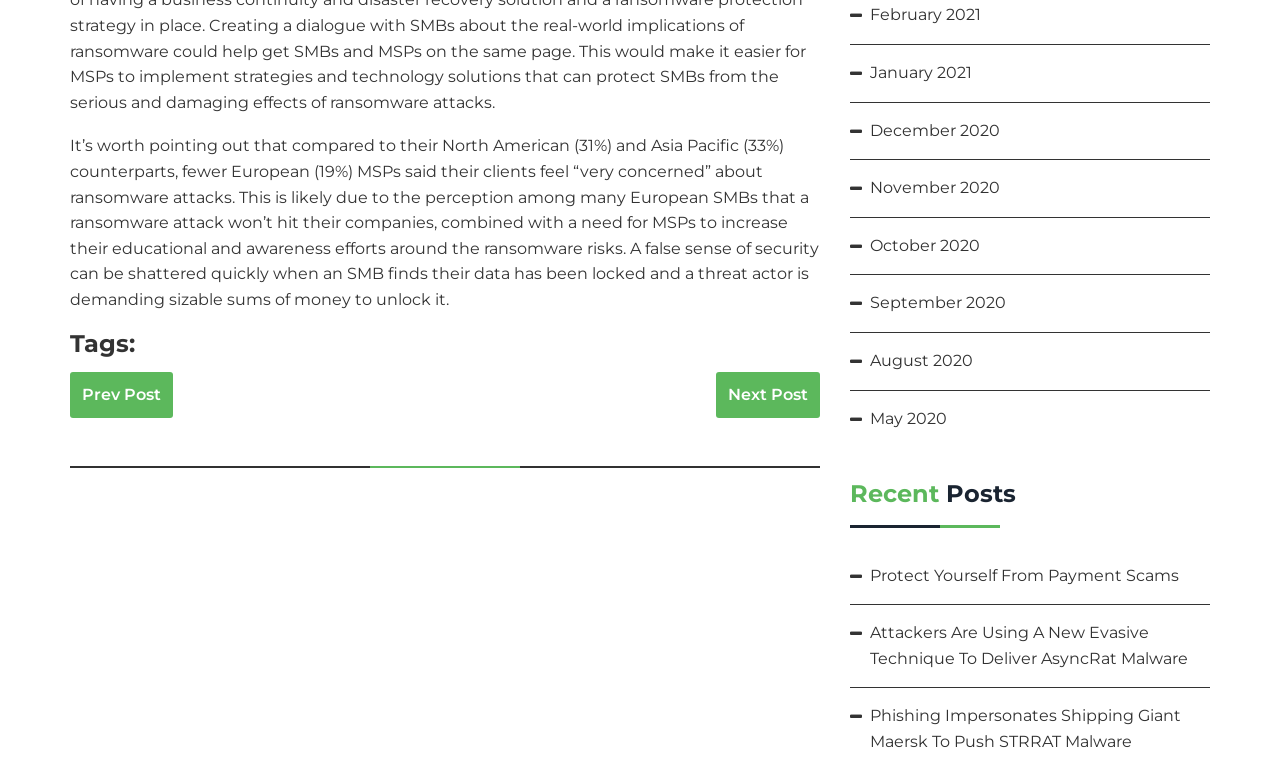Use a single word or phrase to answer this question: 
What is the title of the section above the 'Prev Post' and 'Next Post' links?

Post Navigation